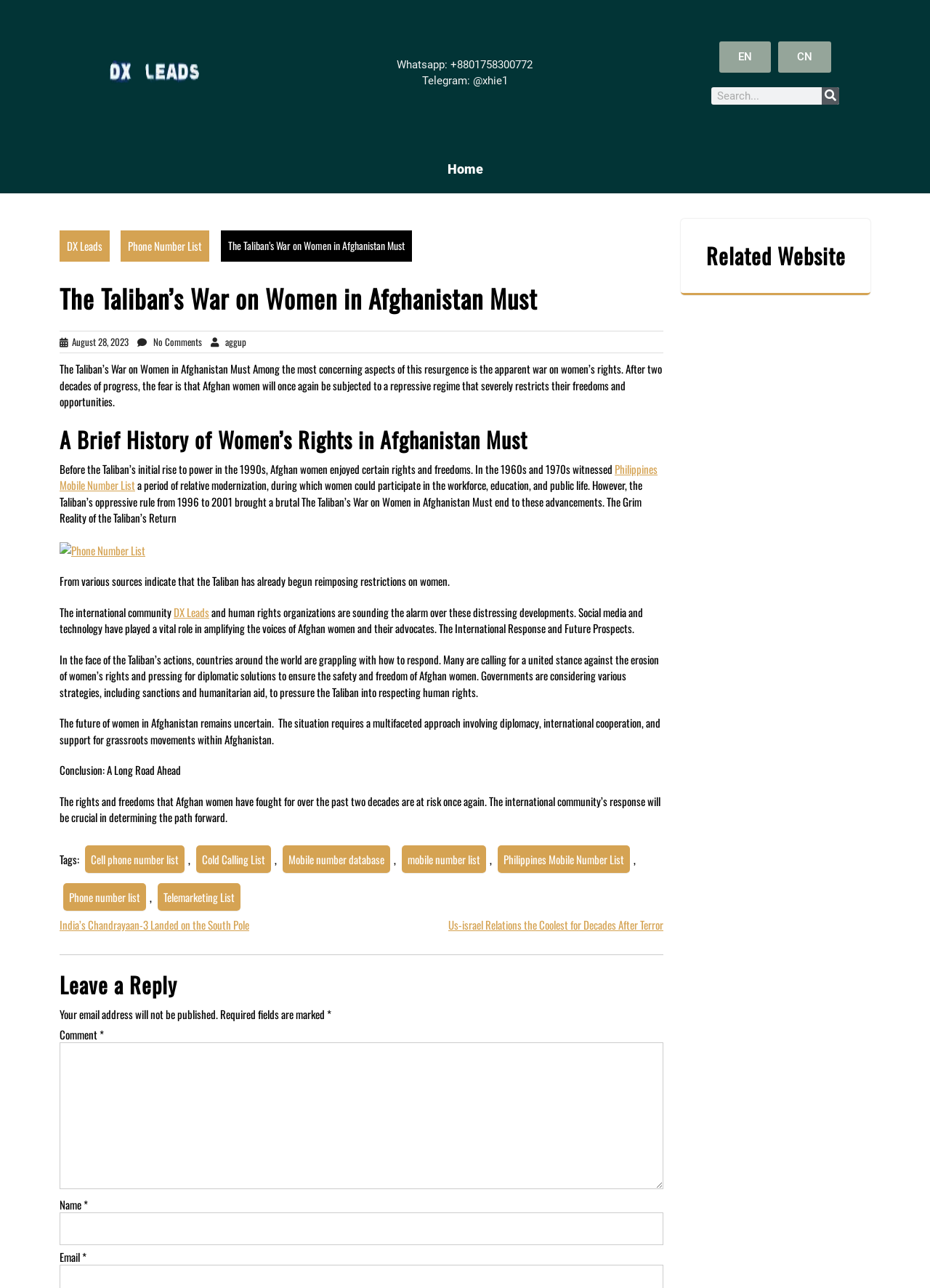Find the bounding box coordinates for the area that must be clicked to perform this action: "Leave a reply".

[0.064, 0.797, 0.107, 0.809]